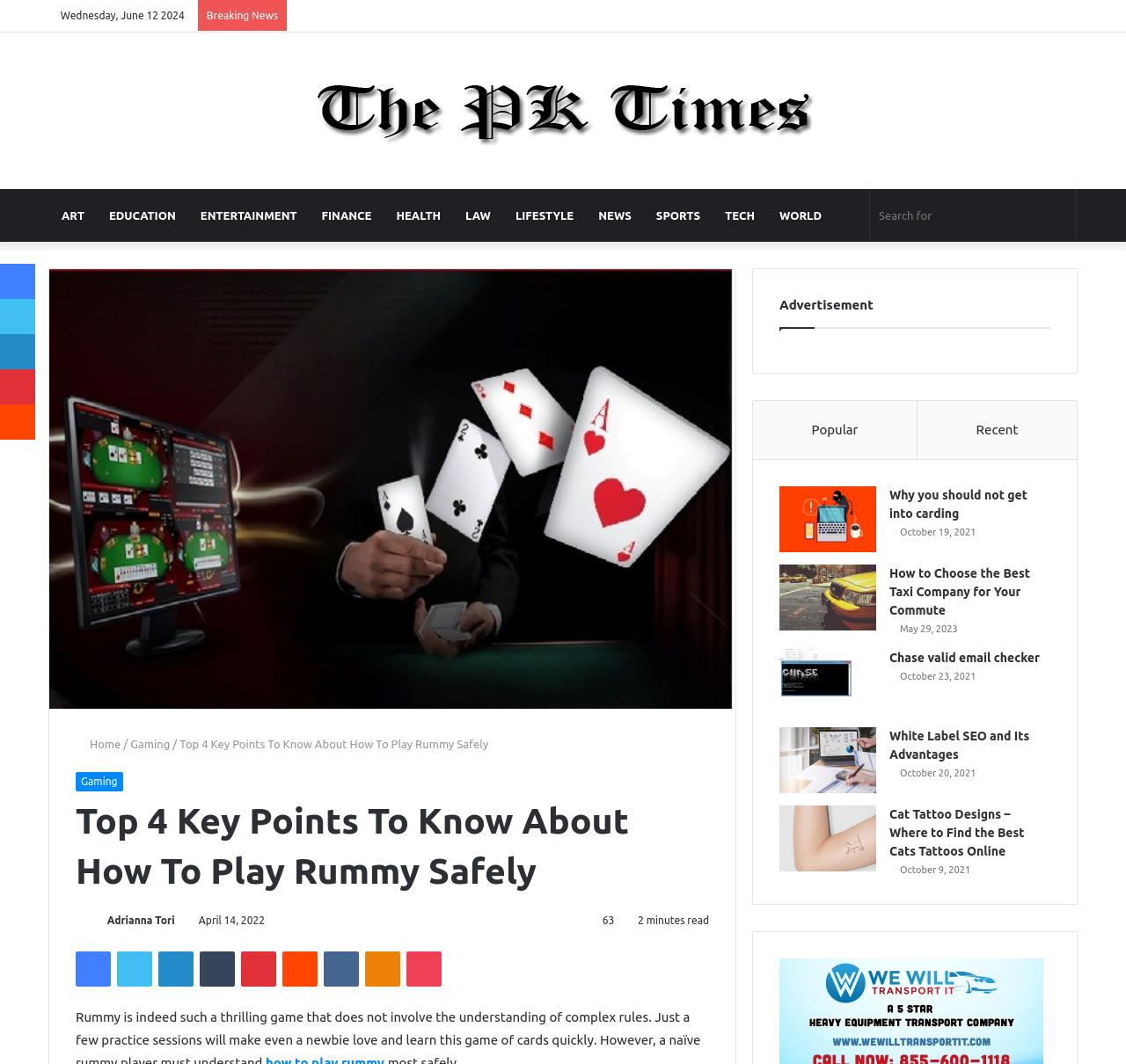Pinpoint the bounding box coordinates of the area that must be clicked to complete this instruction: "Read about how to play Rummy safely".

[0.16, 0.693, 0.434, 0.705]